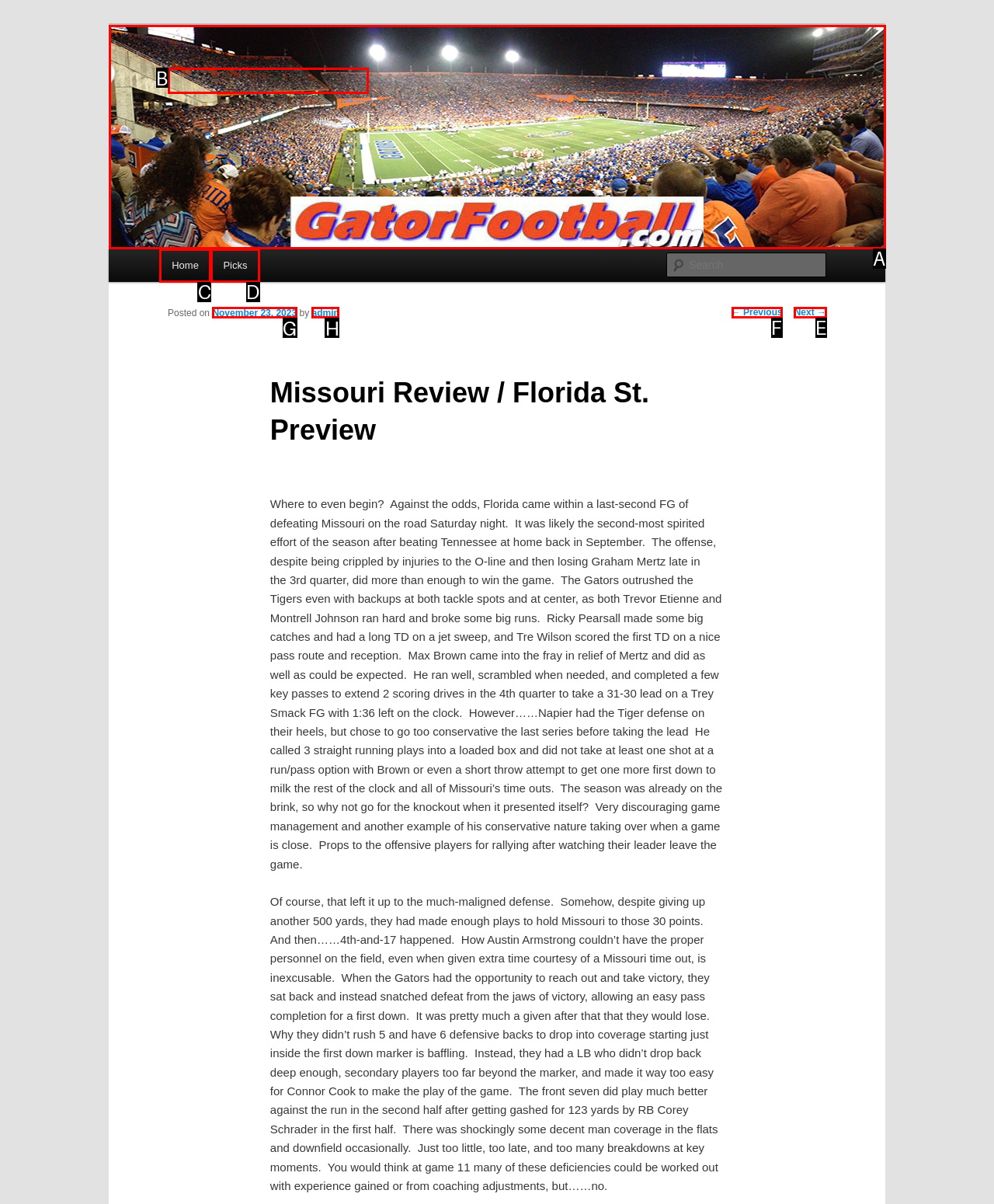Tell me the letter of the UI element to click in order to accomplish the following task: Read previous post
Answer with the letter of the chosen option from the given choices directly.

F